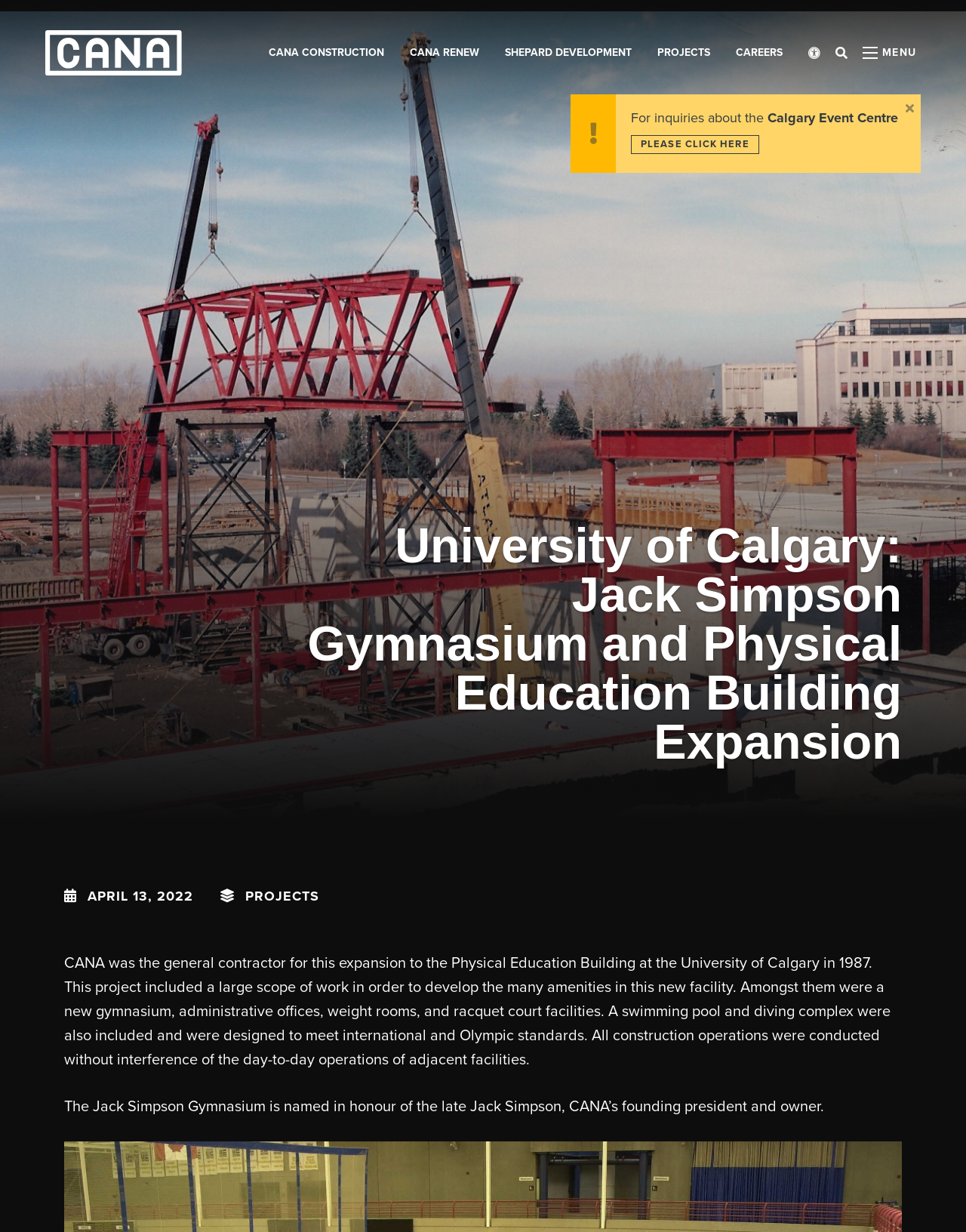Provide a one-word or short-phrase response to the question:
What is the name of the company that was the general contractor for the expansion?

CANA